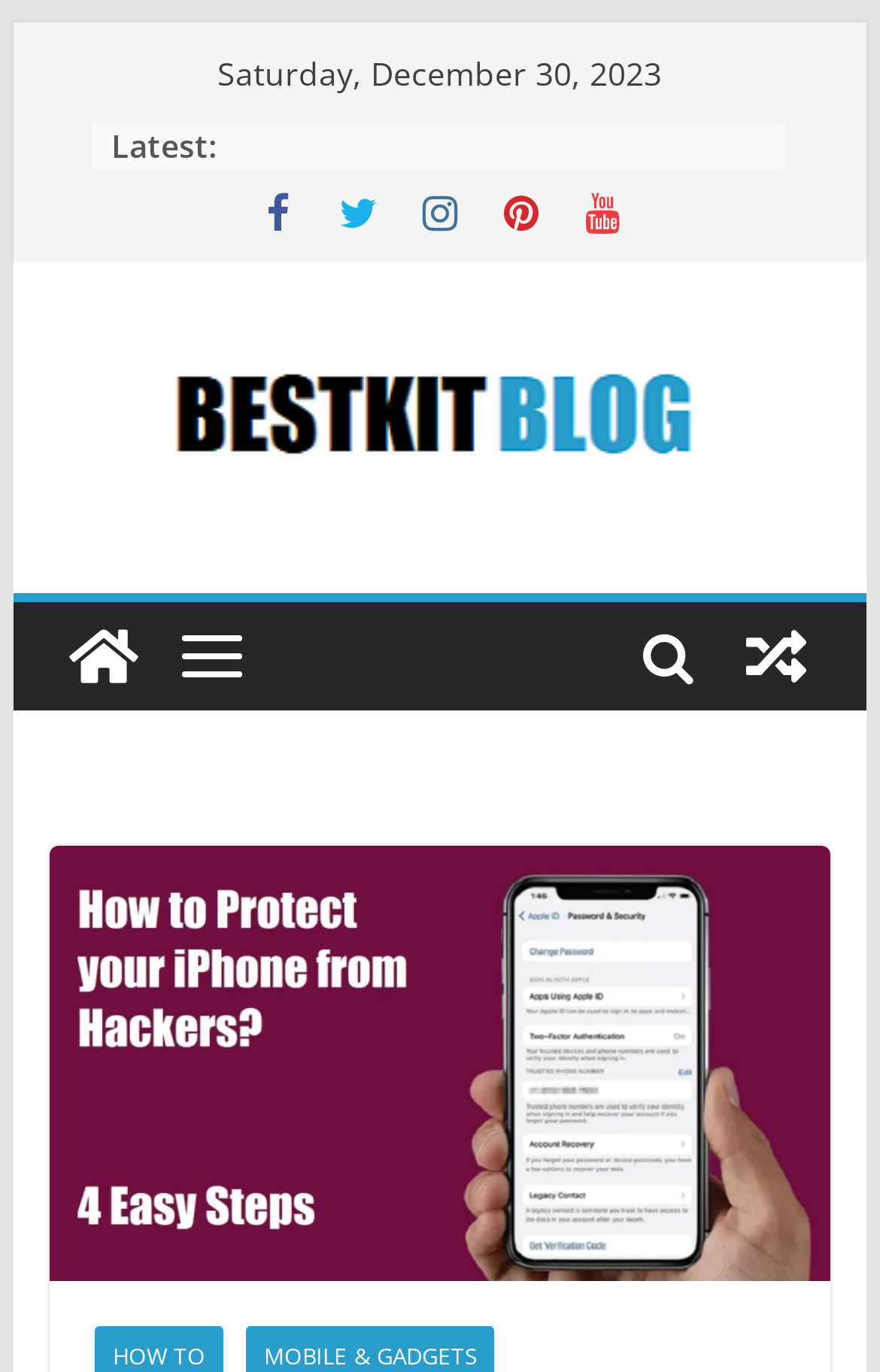What is the title of the blog?
Provide a one-word or short-phrase answer based on the image.

Bestkit Blog